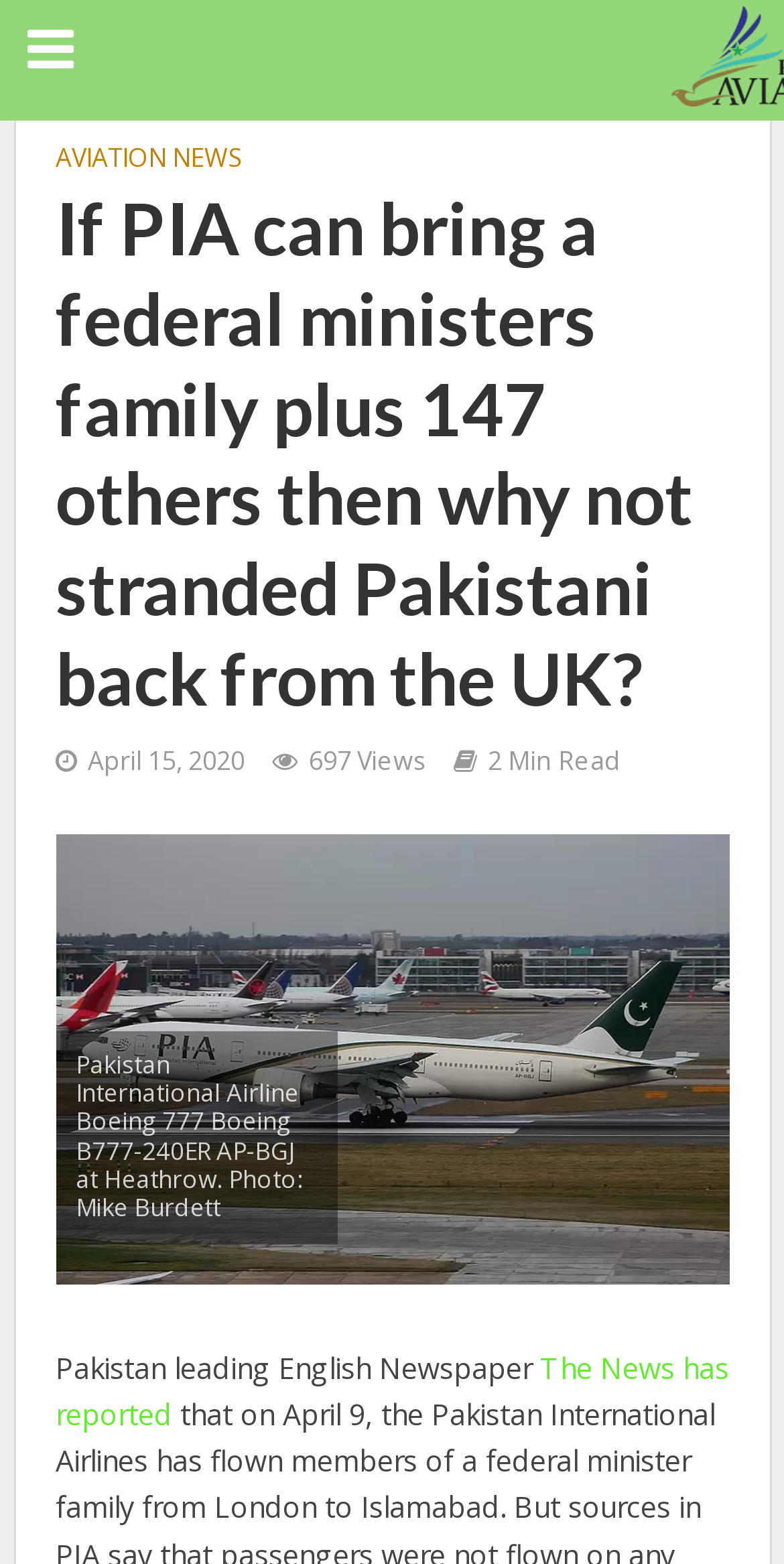Using the information in the image, give a detailed answer to the following question: What is the name of the newspaper mentioned in the article?

I found the name of the newspaper by looking at the link element with the bounding box coordinates [0.071, 0.862, 0.929, 0.921], which contains the text 'The News has reported'.